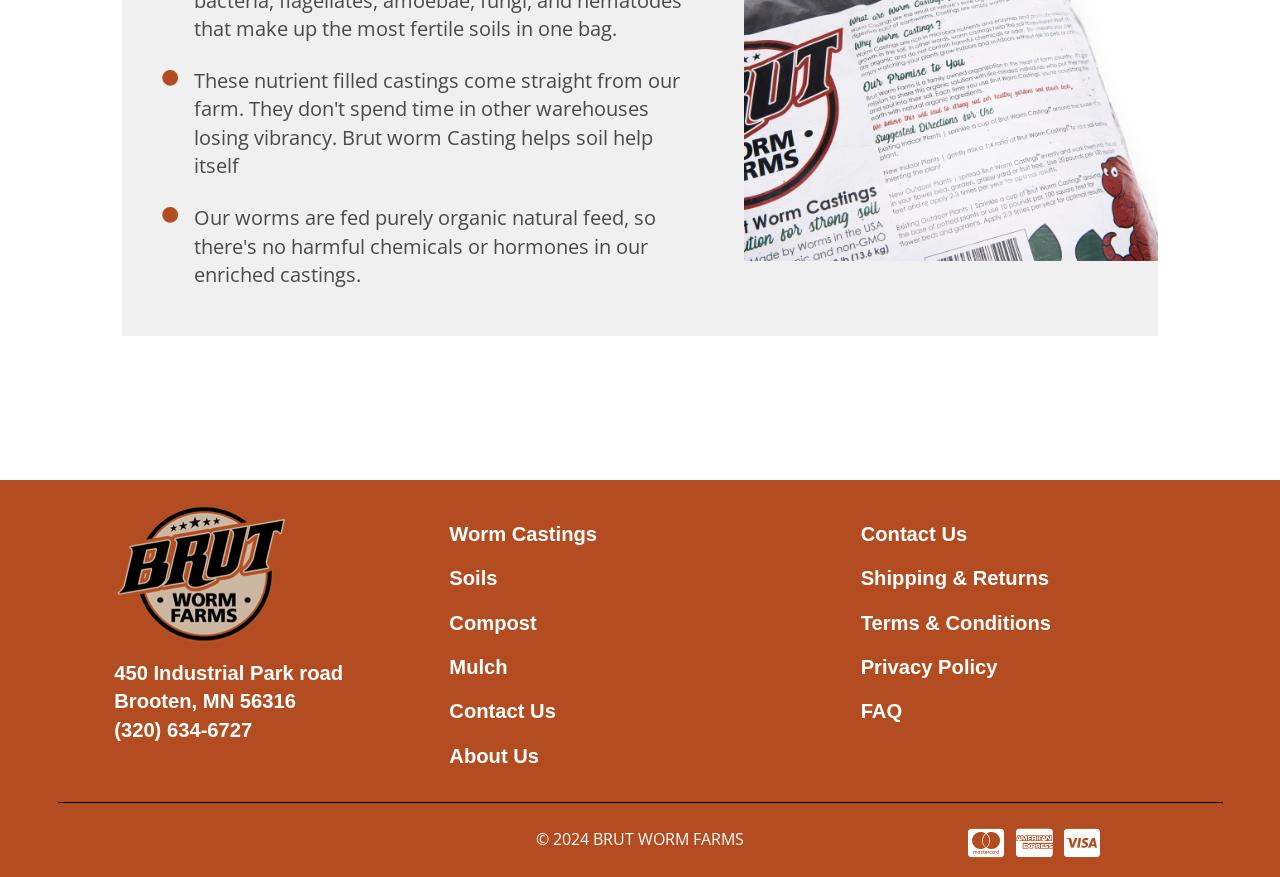Identify the bounding box coordinates of the section to be clicked to complete the task described by the following instruction: "visit Brut Worm Farms". The coordinates should be four float numbers between 0 and 1, formatted as [left, top, right, bottom].

[0.089, 0.577, 0.224, 0.751]